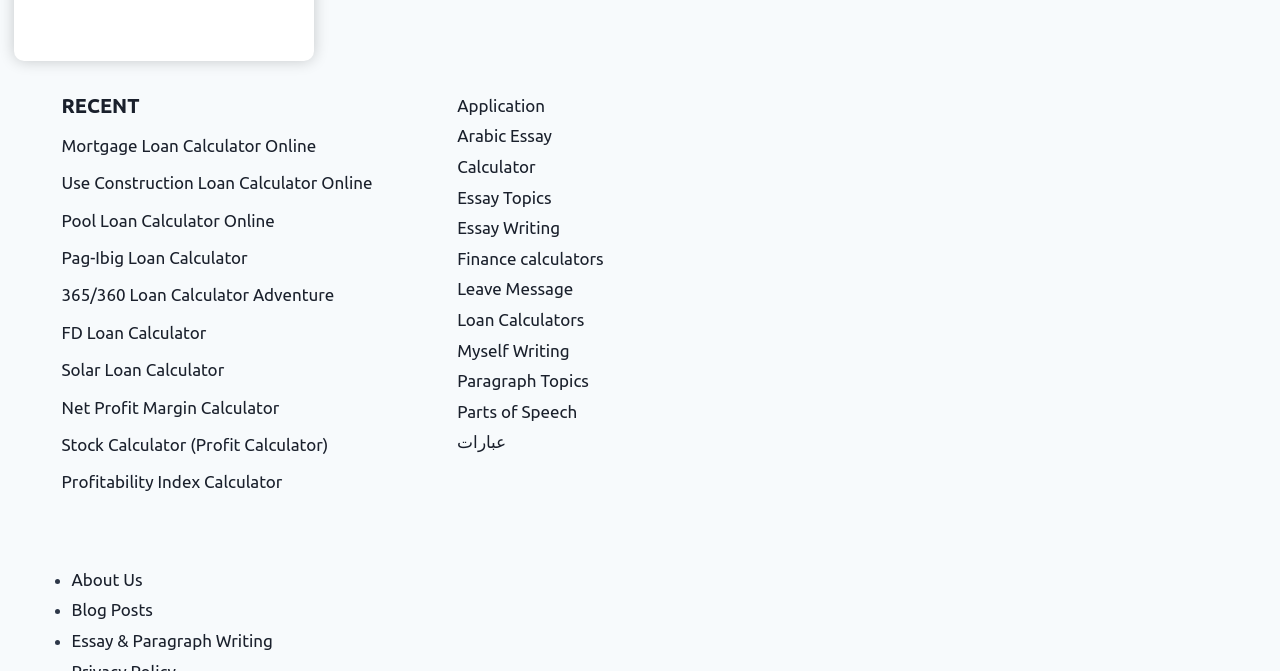What is the first loan calculator listed? Refer to the image and provide a one-word or short phrase answer.

Mortgage Loan Calculator Online